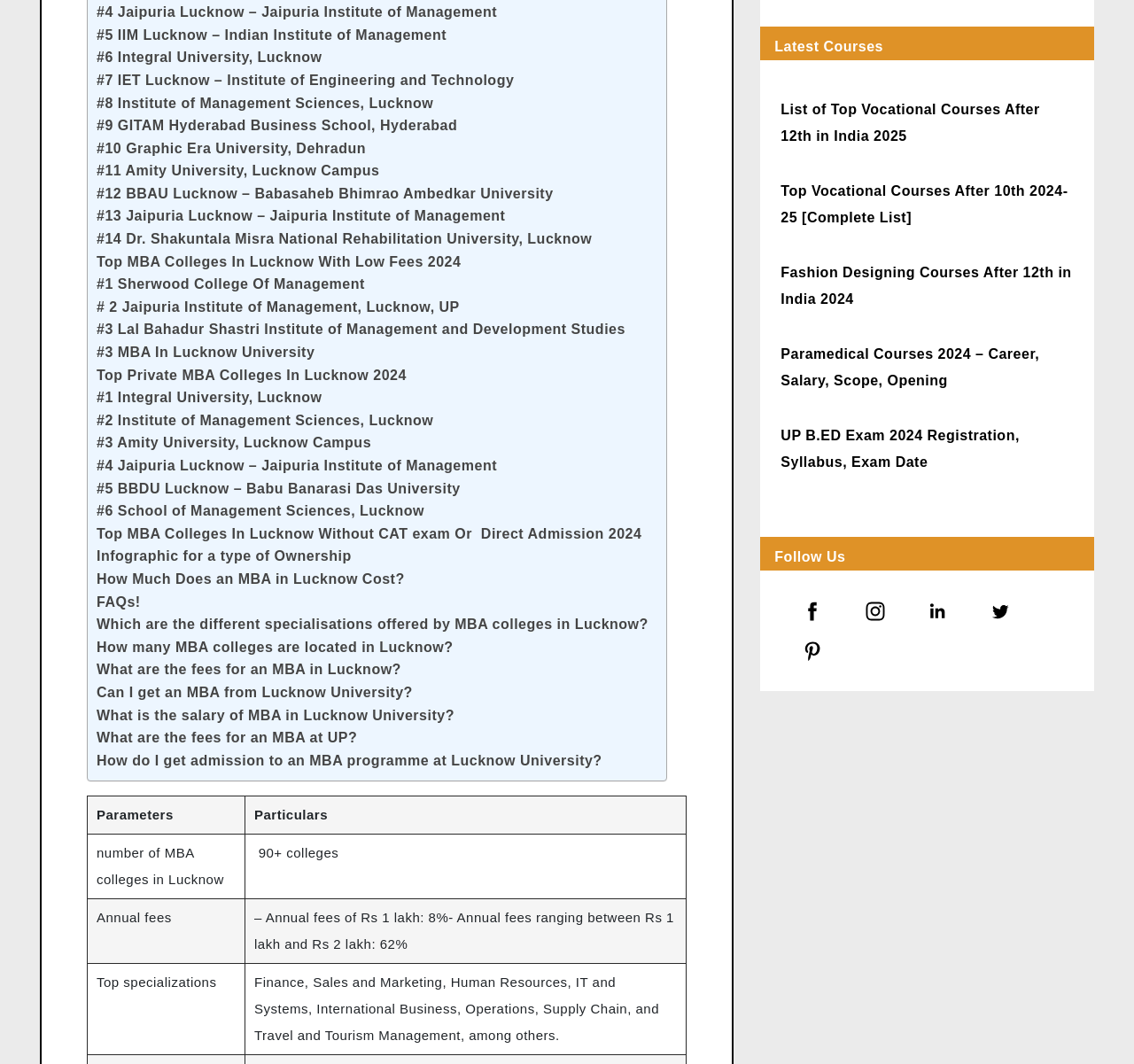Indicate the bounding box coordinates of the element that must be clicked to execute the instruction: "Follow the link to Fashion Designing Courses After 12th in India 2024". The coordinates should be given as four float numbers between 0 and 1, i.e., [left, top, right, bottom].

[0.689, 0.249, 0.945, 0.288]